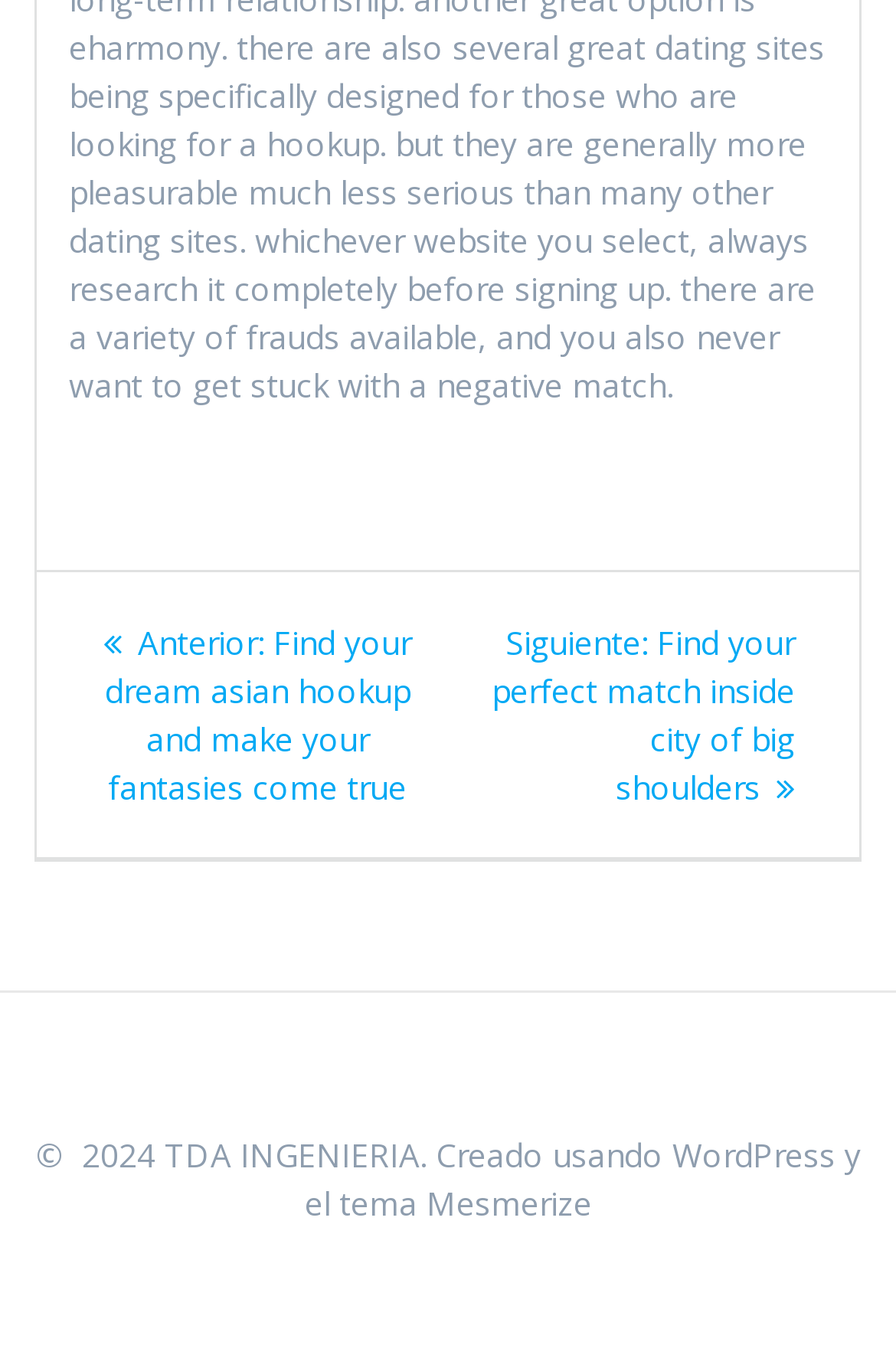Locate the bounding box of the UI element based on this description: "Stations". Provide four float numbers between 0 and 1 as [left, top, right, bottom].

None